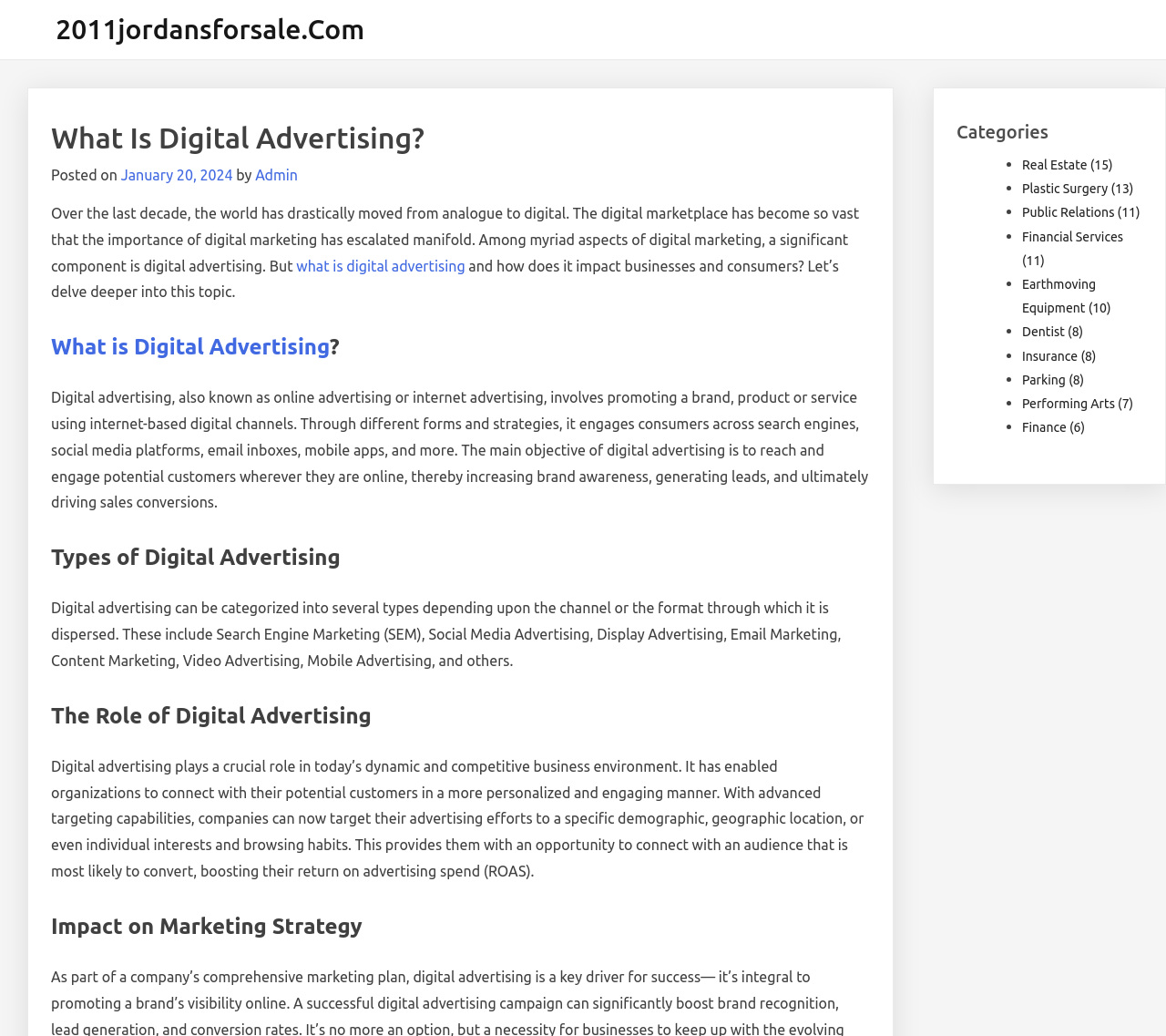Please identify the bounding box coordinates of the element's region that I should click in order to complete the following instruction: "Learn about 'knee pain'". The bounding box coordinates consist of four float numbers between 0 and 1, i.e., [left, top, right, bottom].

None